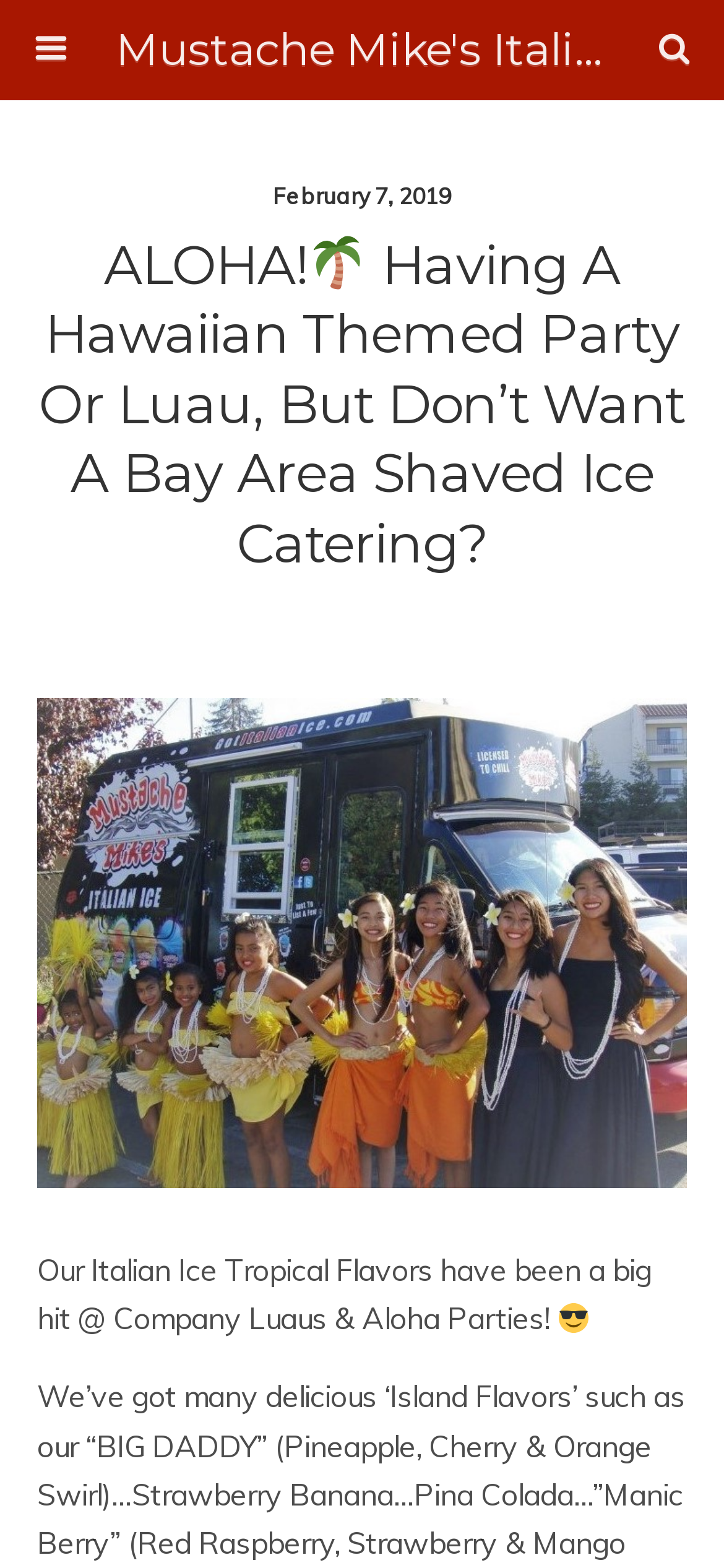Describe all significant elements and features of the webpage.

The webpage is about Mustache Mike's Italian Ice Cream Catering, specifically highlighting their shaved ice catering services for Hawaiian-themed parties and luaus in the San Francisco Bay Area. 

At the top of the page, there is a link to "Mustache Mike's Italian Ice Cream Catering" positioned almost at the center of the top section. Below this link, there is a search bar with a text box and a search button, located at the top-right corner. 

Further down, there is a date "February 7, 2019" displayed prominently. 

The main content of the page starts with a heading that asks a question, "ALOHA! 🌴 Having A Hawaiian Themed Party Or Luau, But Don’t Want A Bay Area Shaved Ice Catering?" The heading spans the entire width of the page and is positioned slightly below the center of the top section. The heading includes a palm tree emoji, which is displayed at the center of the heading. 

Below the heading, there is a large image that takes up most of the page's width. 

The page also features a paragraph of text that describes the popularity of their Italian Ice Tropical Flavors at company luaus and aloha parties. This text is positioned below the image and is aligned to the left. 

Finally, there is a smiling face emoji at the bottom-right corner of the page, which adds a playful touch to the overall design.